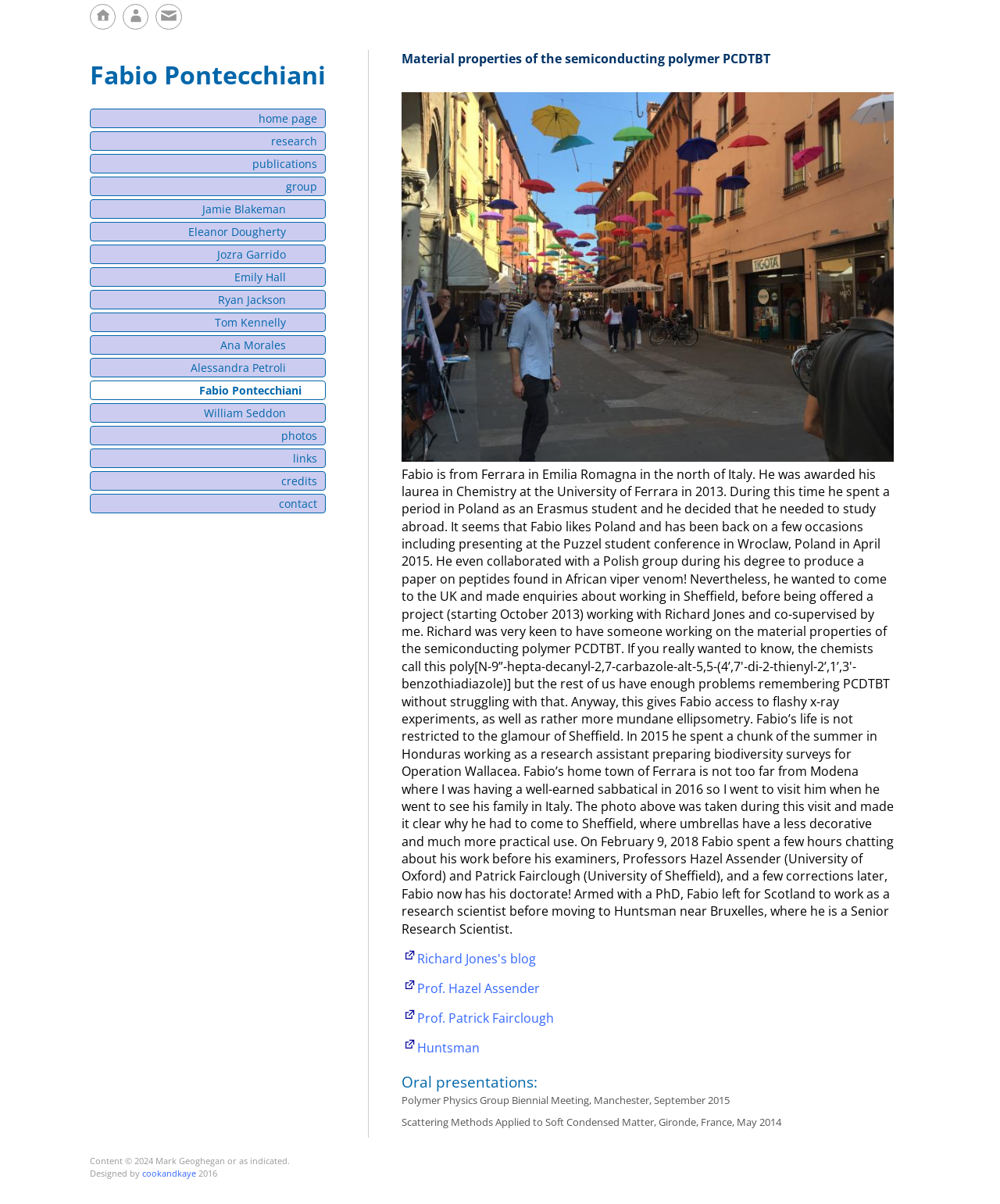Who designed the webpage?
Refer to the image and answer the question using a single word or phrase.

cookandkaye